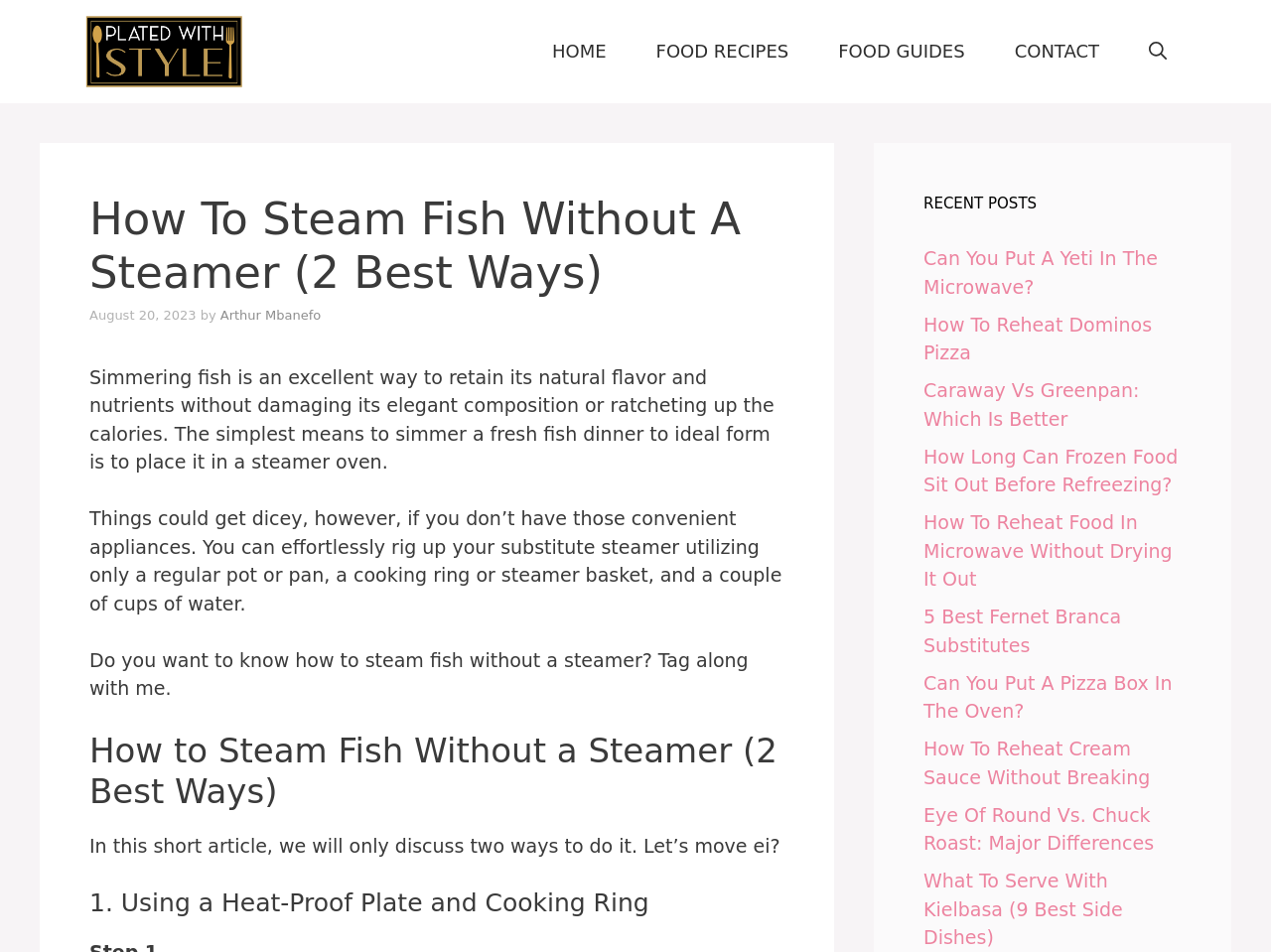Provide a brief response to the question below using a single word or phrase: 
What is the category of the recent posts section?

Food Recipes